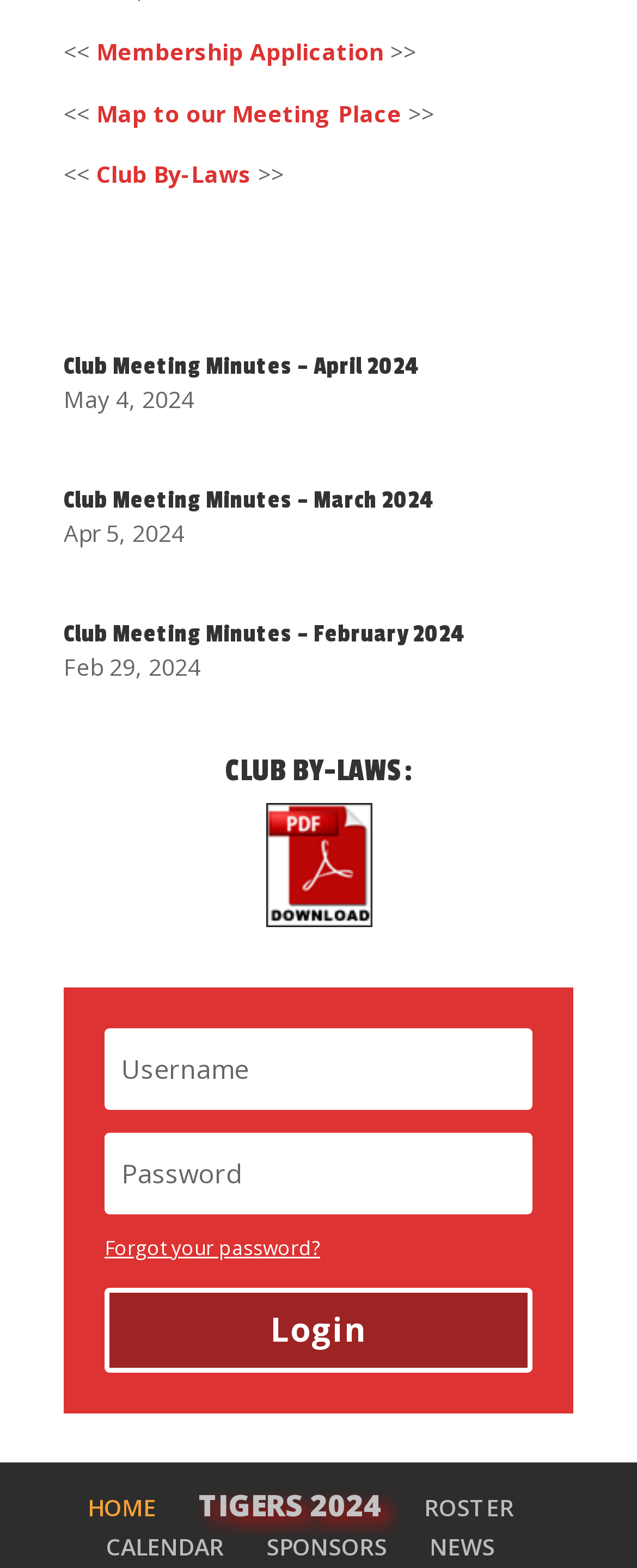What is the date of the latest meeting minutes?
Please elaborate on the answer to the question with detailed information.

I looked at the StaticText elements following the heading elements containing 'Club Meeting Minutes'. The latest date mentioned is May 4, 2024, which is associated with the April 2024 meeting minutes.